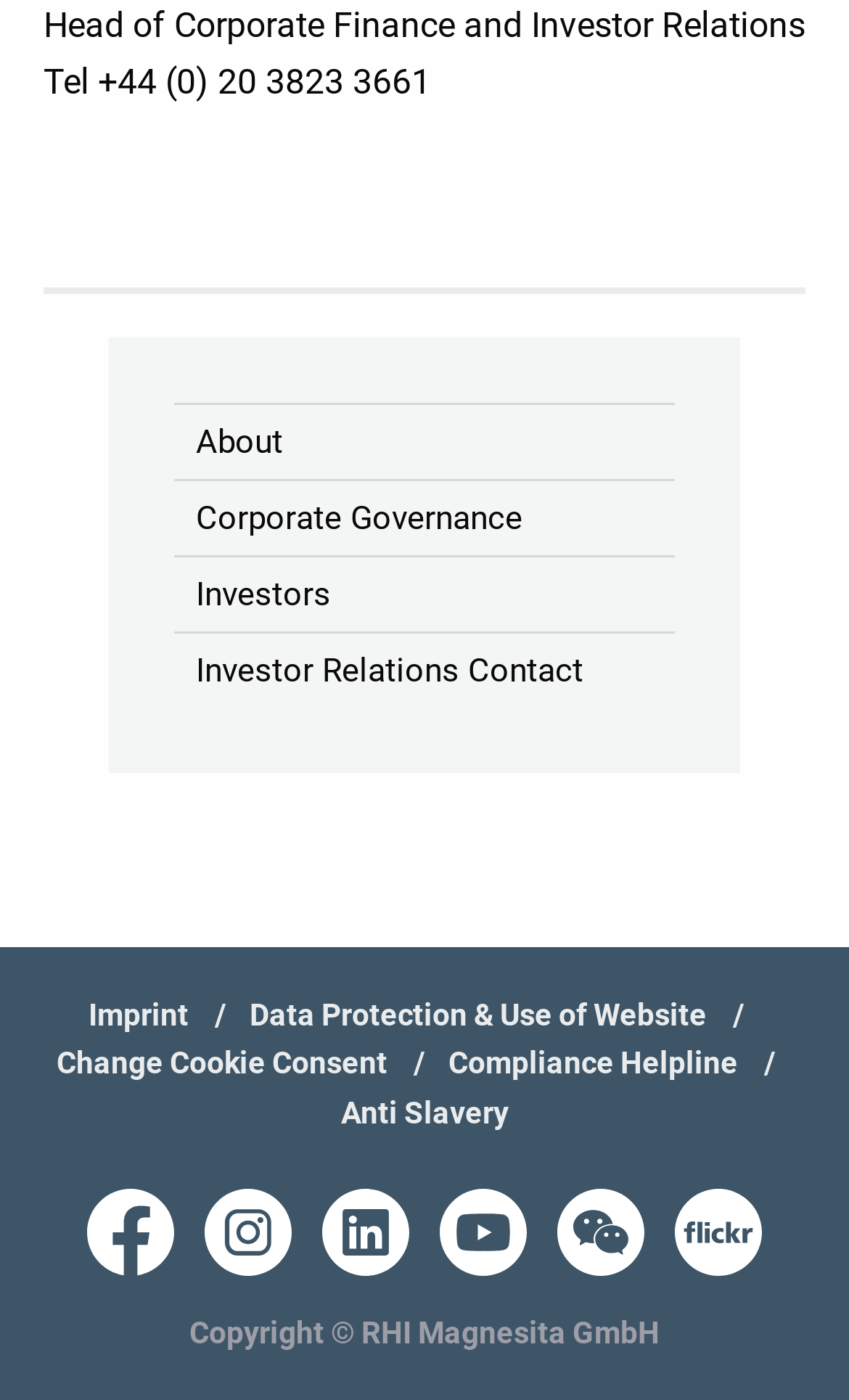Locate the bounding box coordinates of the element you need to click to accomplish the task described by this instruction: "Contact Investor Relations".

[0.205, 0.452, 0.795, 0.505]